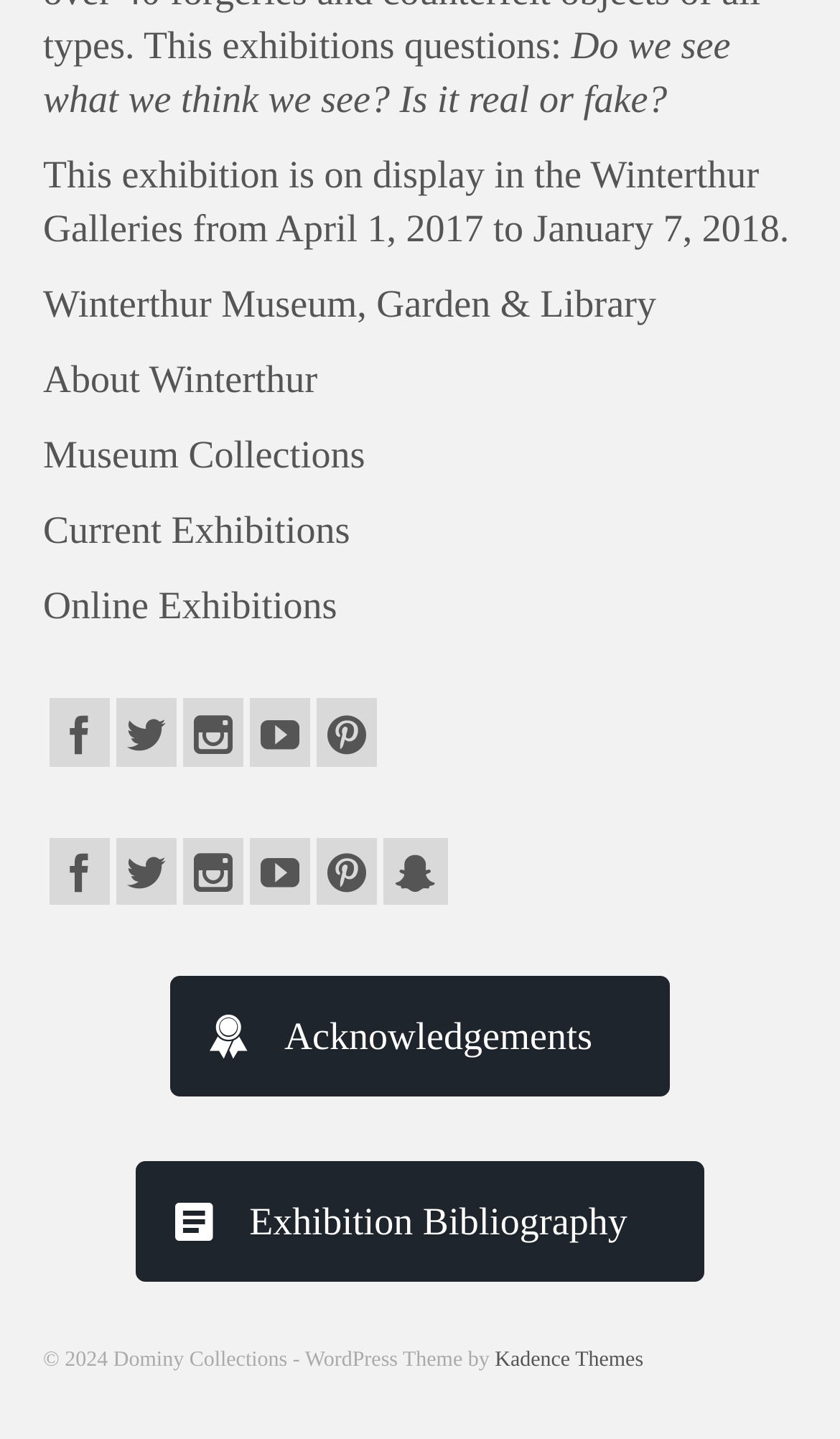Given the element description "Museum Collections" in the screenshot, predict the bounding box coordinates of that UI element.

[0.051, 0.243, 0.435, 0.272]